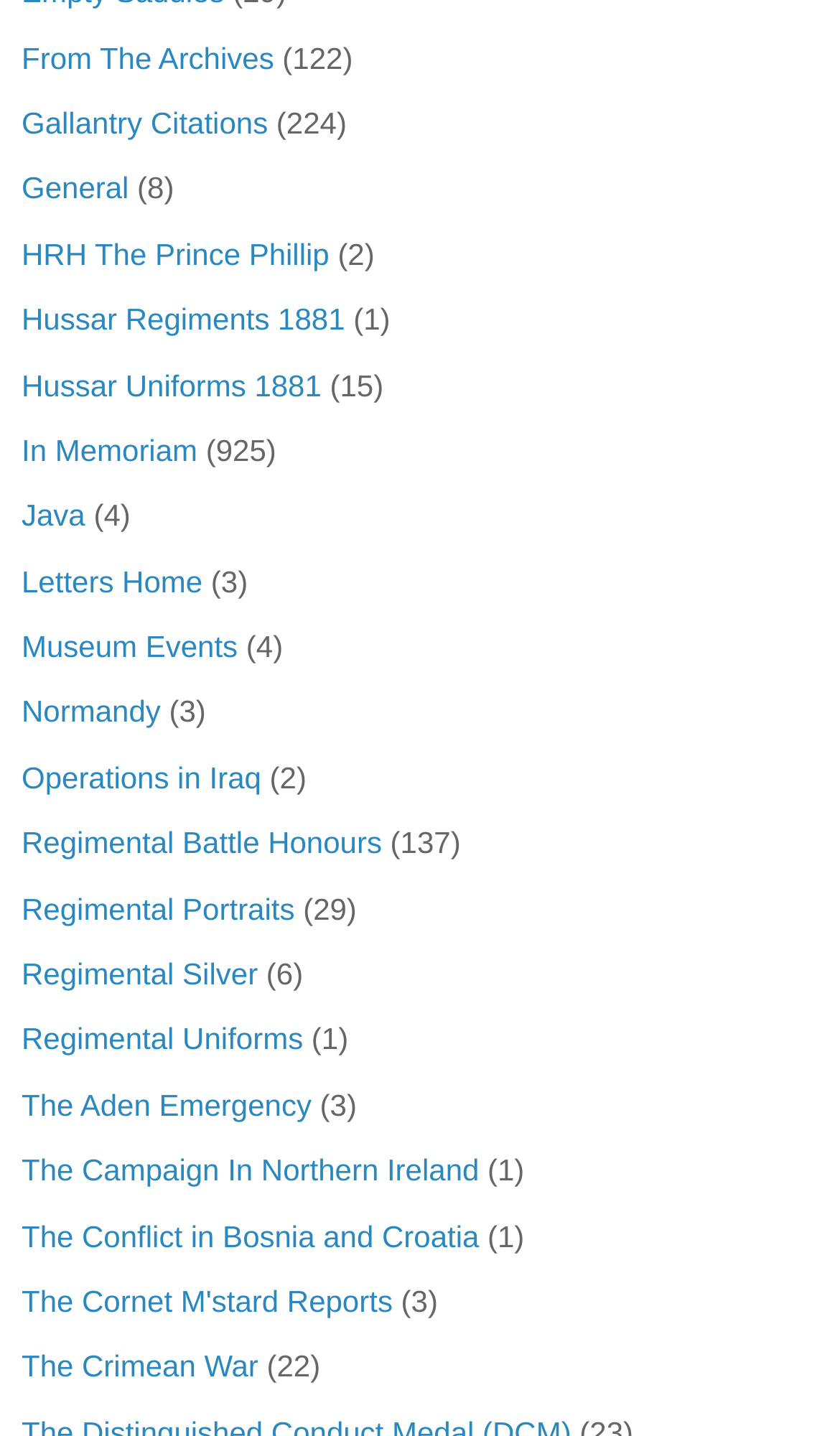Please determine the bounding box coordinates of the element's region to click for the following instruction: "Read about 'In Memoriam'".

[0.026, 0.301, 0.235, 0.325]